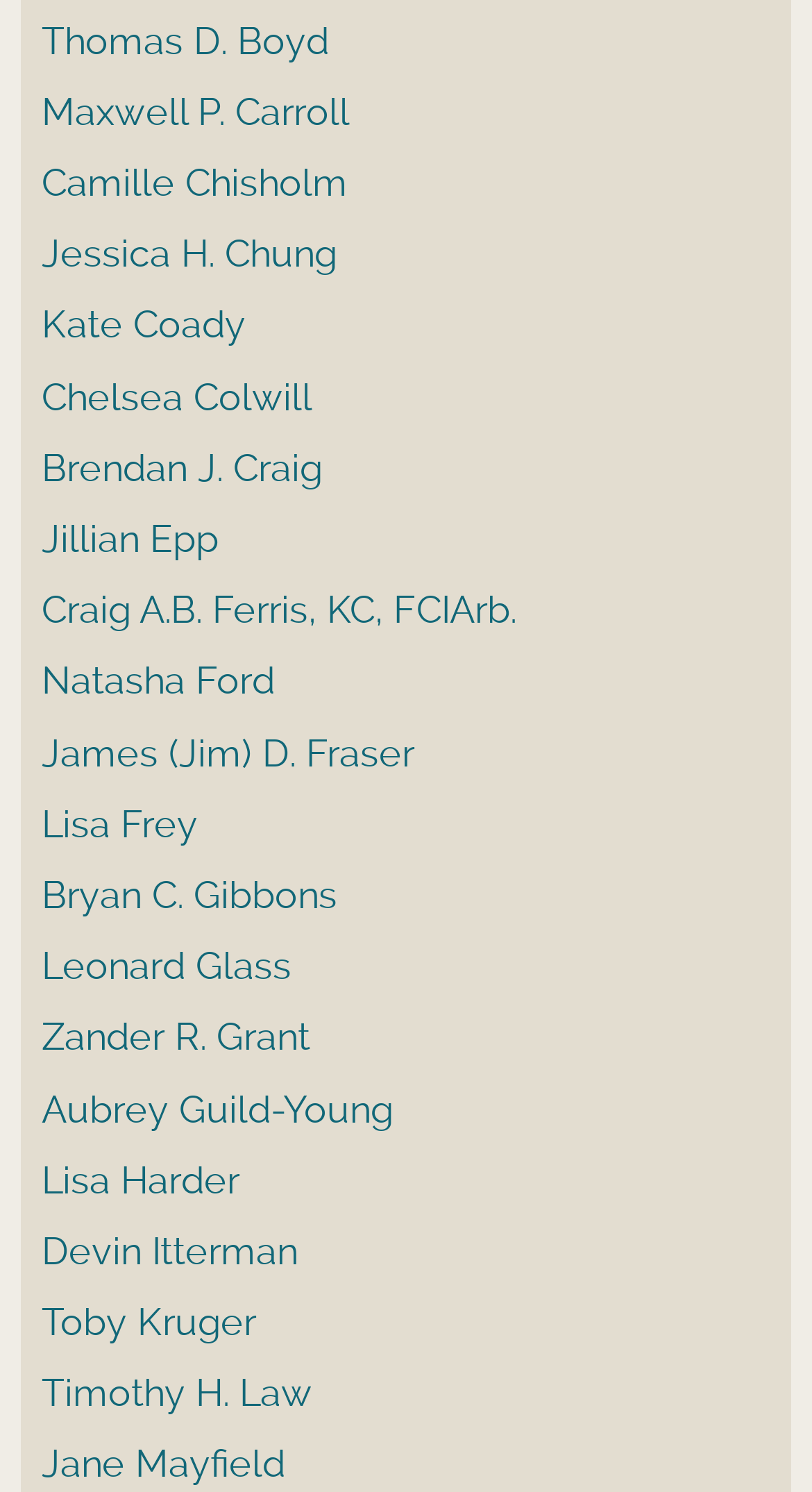Pinpoint the bounding box coordinates of the area that should be clicked to complete the following instruction: "View Thomas D. Boyd's profile". The coordinates must be given as four float numbers between 0 and 1, i.e., [left, top, right, bottom].

[0.051, 0.012, 0.405, 0.041]